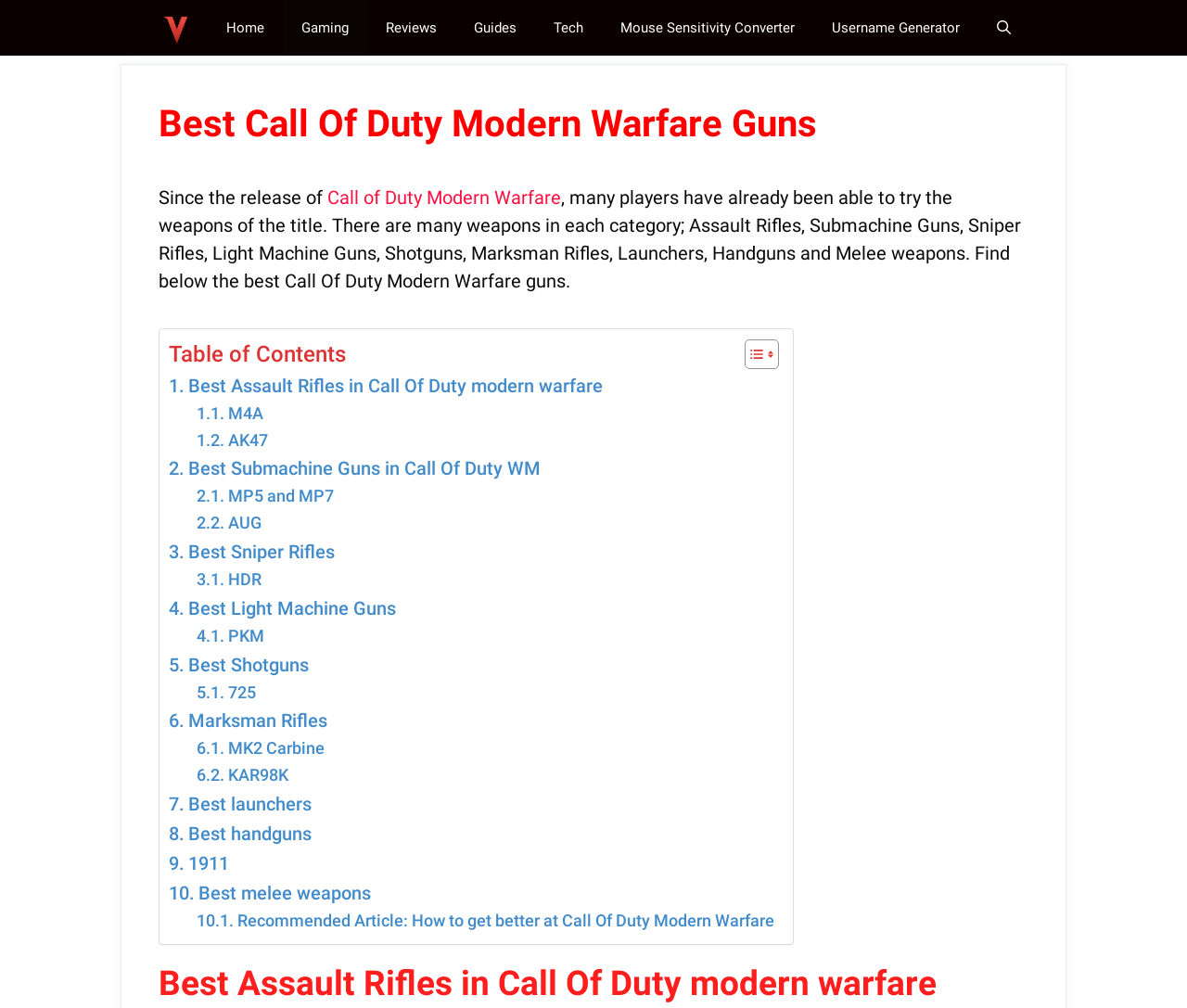Pinpoint the bounding box coordinates of the clickable element to carry out the following instruction: "Open the search bar."

[0.824, 0.0, 0.867, 0.055]